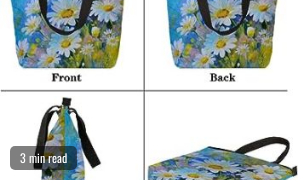What is the suggested use of the tote bag?
Examine the image closely and answer the question with as much detail as possible.

The caption states that the tote bag is perfect for casual outings or as a thoughtful gift, which suggests that the bag is suitable for everyday use or as a present for someone.